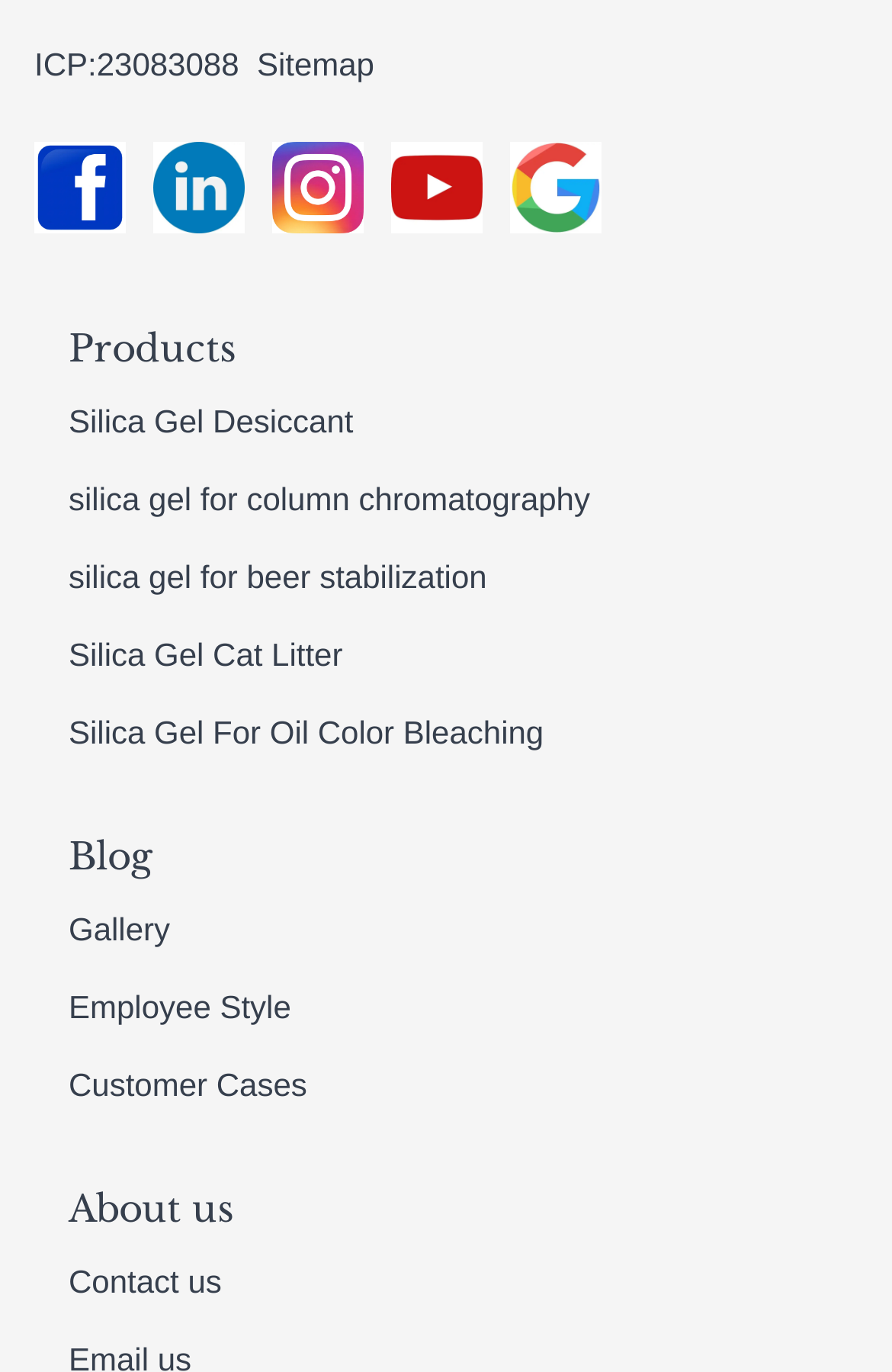How many social media links are there?
Offer a detailed and exhaustive answer to the question.

There are five social media links, including Facebook, Linkedin, Instagram, Youtube, and Google, which are located at the top of the webpage.